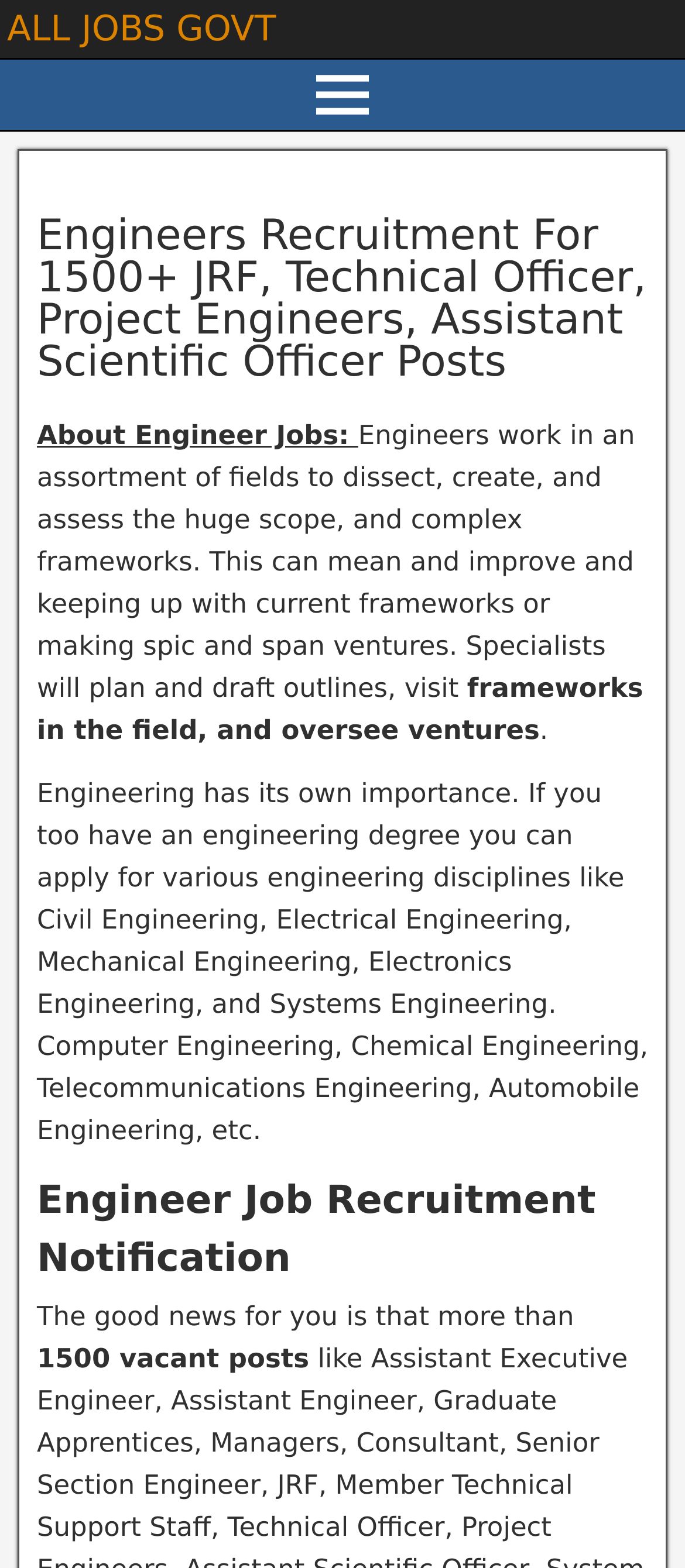What are some engineering disciplines mentioned?
Using the image as a reference, give an elaborate response to the question.

The webpage mentions that 'If you too have an engineering degree you can apply for various engineering disciplines like Civil Engineering, Electrical Engineering, Mechanical Engineering, Electronics Engineering, and Systems Engineering. Computer Engineering, Chemical Engineering, Telecommunications Engineering, Automobile Engineering, etc.'.